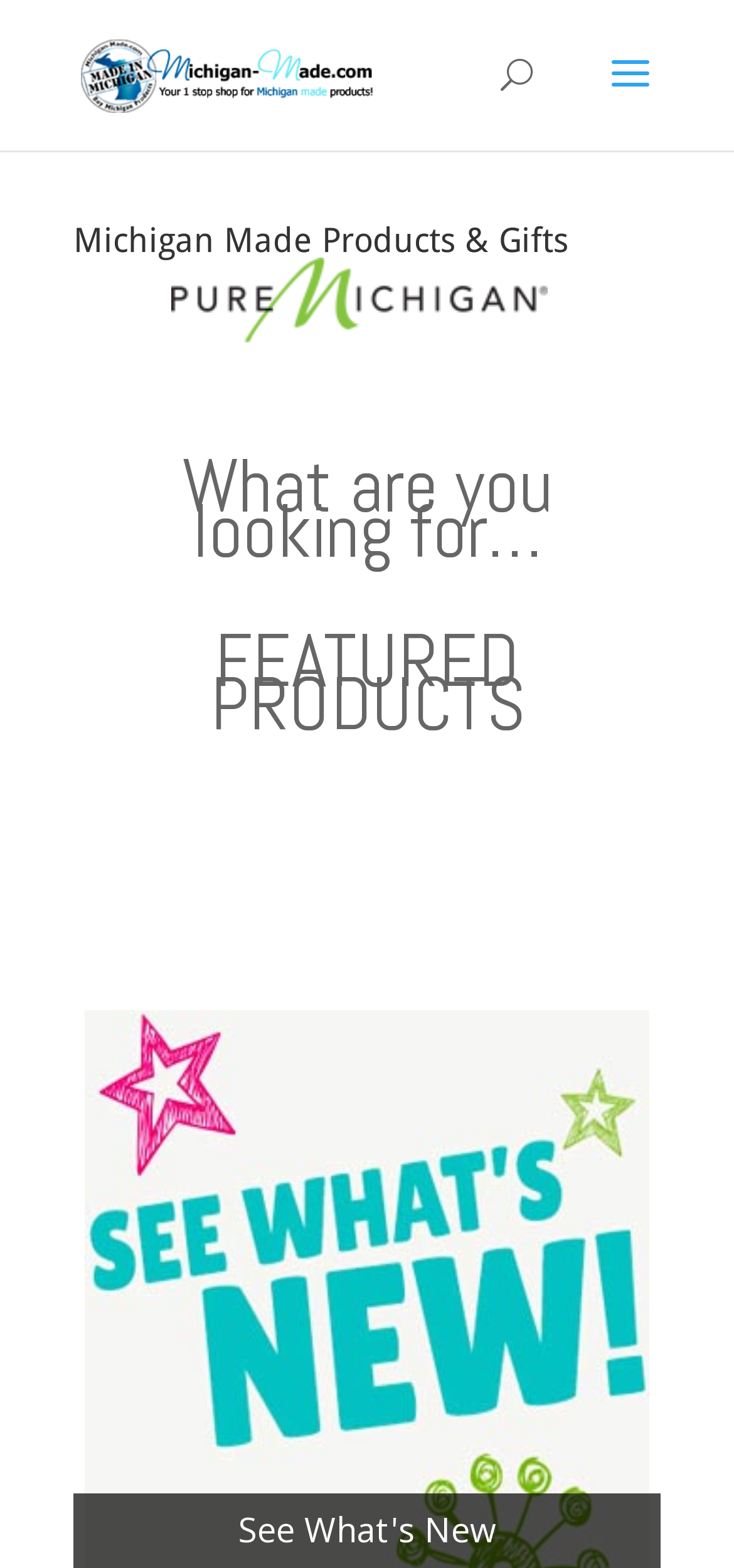What type of content is displayed in the 'FEATURED PRODUCTS' section? Analyze the screenshot and reply with just one word or a short phrase.

Products